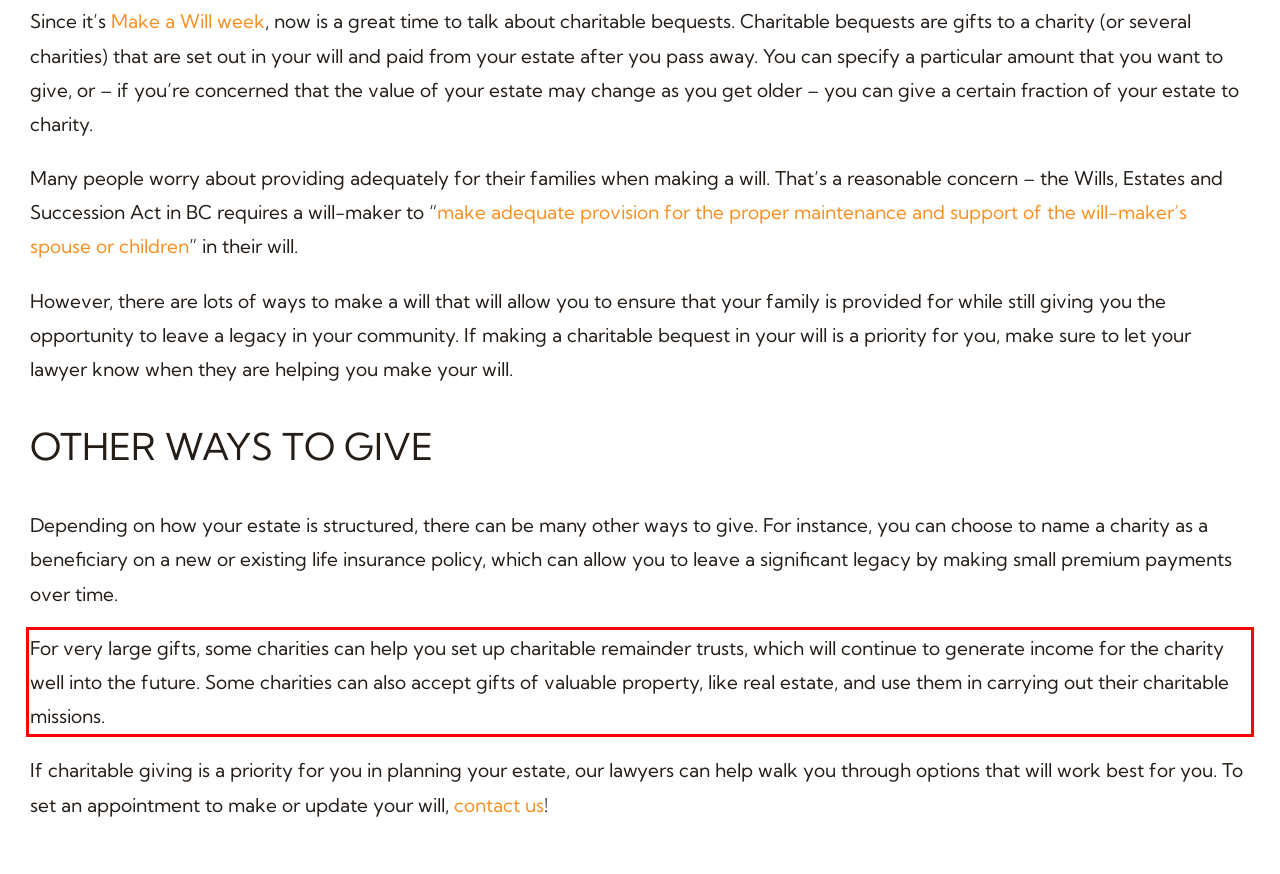With the provided screenshot of a webpage, locate the red bounding box and perform OCR to extract the text content inside it.

For very large gifts, some charities can help you set up charitable remainder trusts, which will continue to generate income for the charity well into the future. Some charities can also accept gifts of valuable property, like real estate, and use them in carrying out their charitable missions.